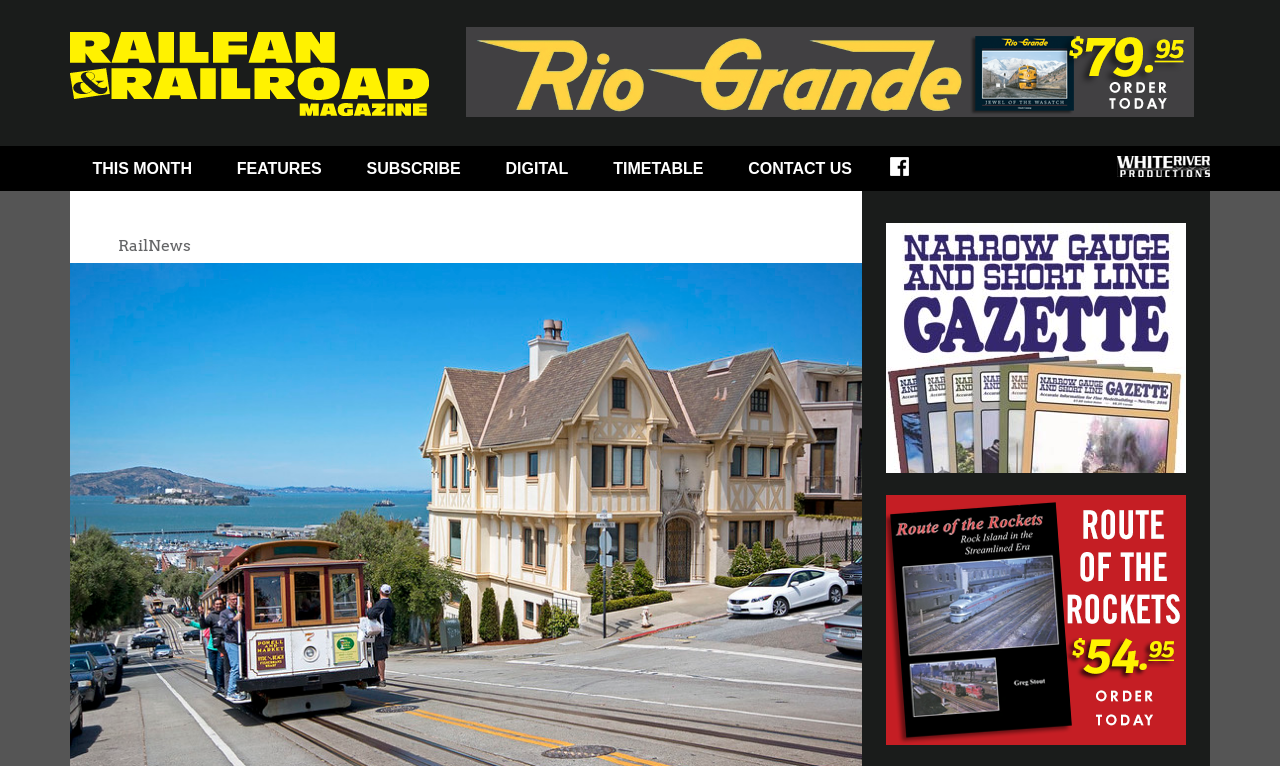Elaborate on the different components and information displayed on the webpage.

The webpage appears to be an article from Railfan & Railroad Magazine, with a focus on San Francisco's iconic cable cars. At the top of the page, there is a heading with the magazine's name, accompanied by a logo image. Below this, there is a row of links to various sections of the magazine, including "THIS MONTH", "FEATURES", "SUBSCRIBE", "DIGITAL", "TIMETABLE", and "CONTACT US". 

To the right of these links, there is a Facebook link with a White River Productions image. Below this row, there is a heading that reads "RailNews". The main content of the article is located below this heading, with a large image taking up most of the width of the page. The article's title, "San Francisco’s Iconic Cable Cars Will be Parked Until There’s a Vaccine", is not explicitly mentioned in the accessibility tree, but it is likely located above or near the main image.

There are two more images located at the bottom of the page, one above the other, which may be related to the article's content or advertisements. Overall, the webpage has a simple layout with a clear hierarchy of elements, making it easy to navigate.